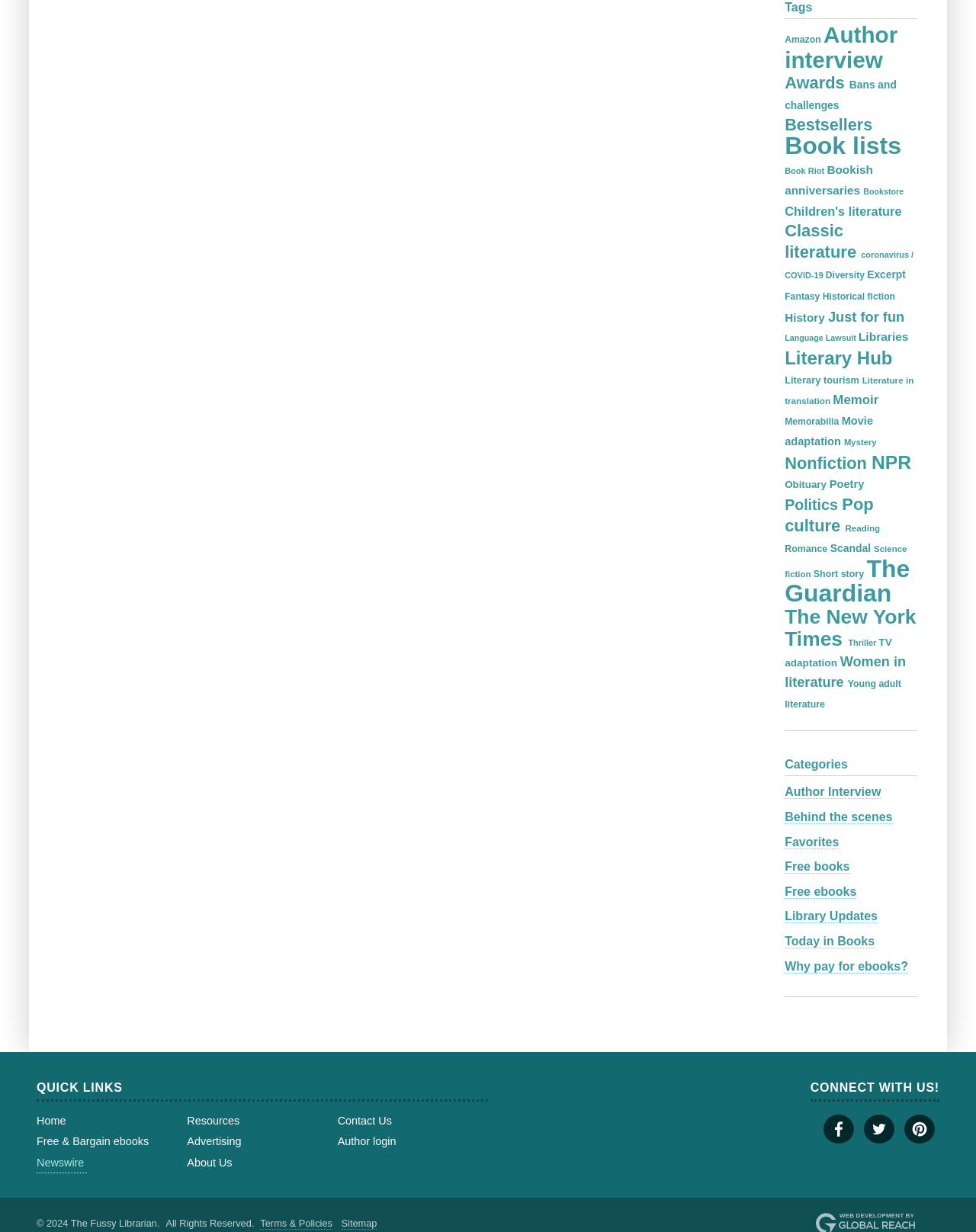Show me the bounding box coordinates of the clickable region to achieve the task as per the instruction: "Follow the 'Facebook' link".

[0.844, 0.904, 0.875, 0.928]